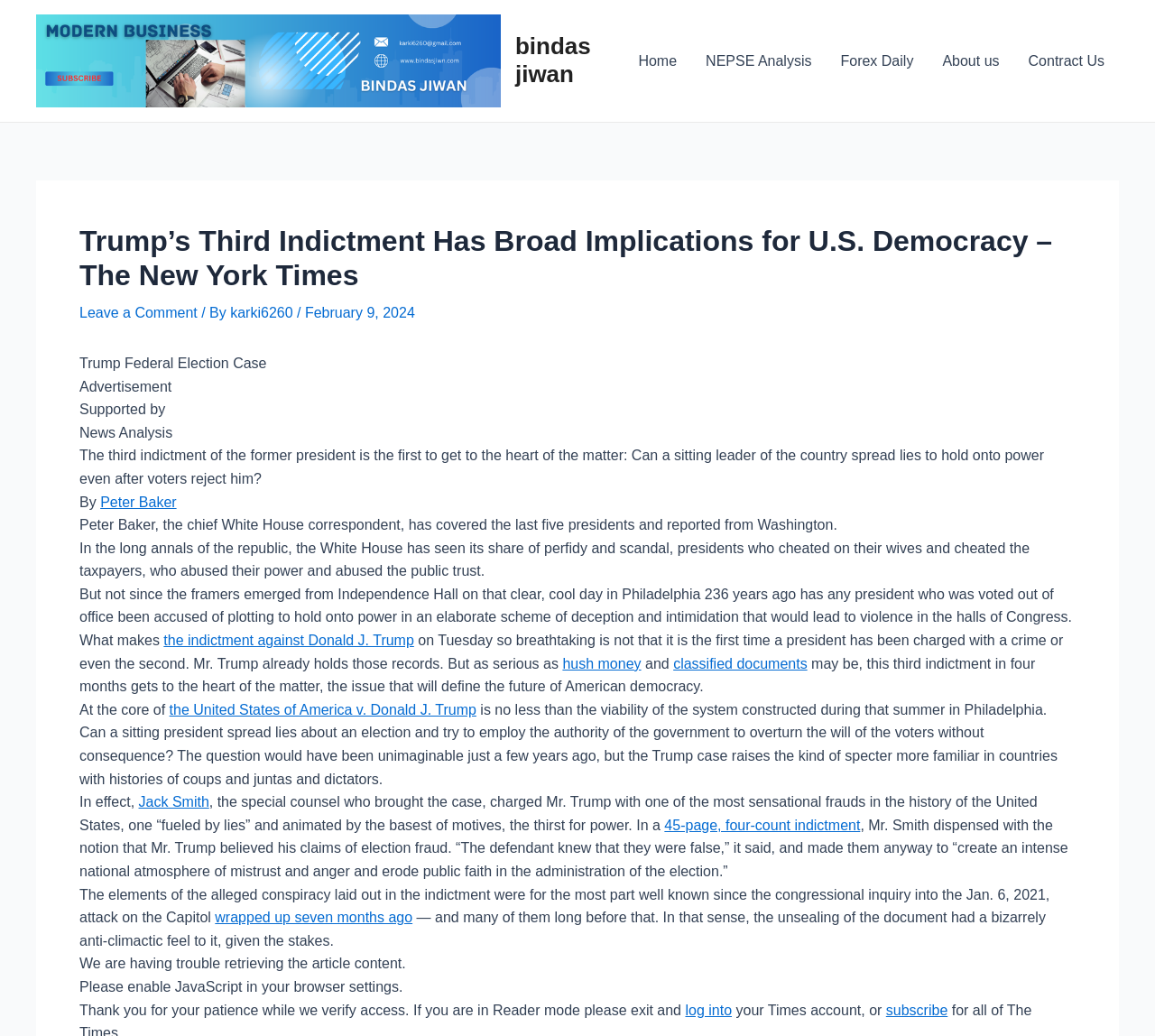Determine the bounding box for the HTML element described here: "Leave a Comment". The coordinates should be given as [left, top, right, bottom] with each number being a float between 0 and 1.

[0.069, 0.294, 0.171, 0.309]